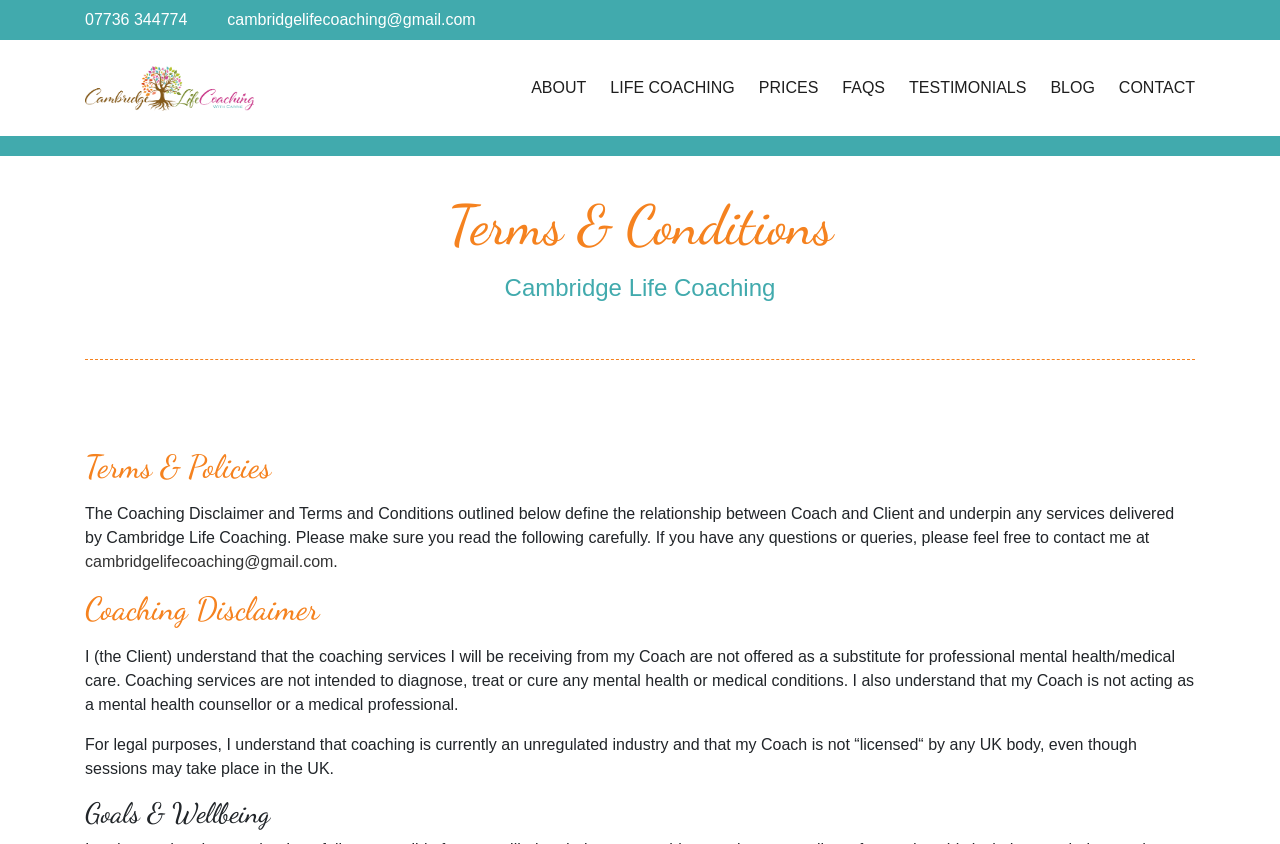Please find the bounding box coordinates of the element that must be clicked to perform the given instruction: "Contact the coach". The coordinates should be four float numbers from 0 to 1, i.e., [left, top, right, bottom].

[0.868, 0.081, 0.934, 0.128]